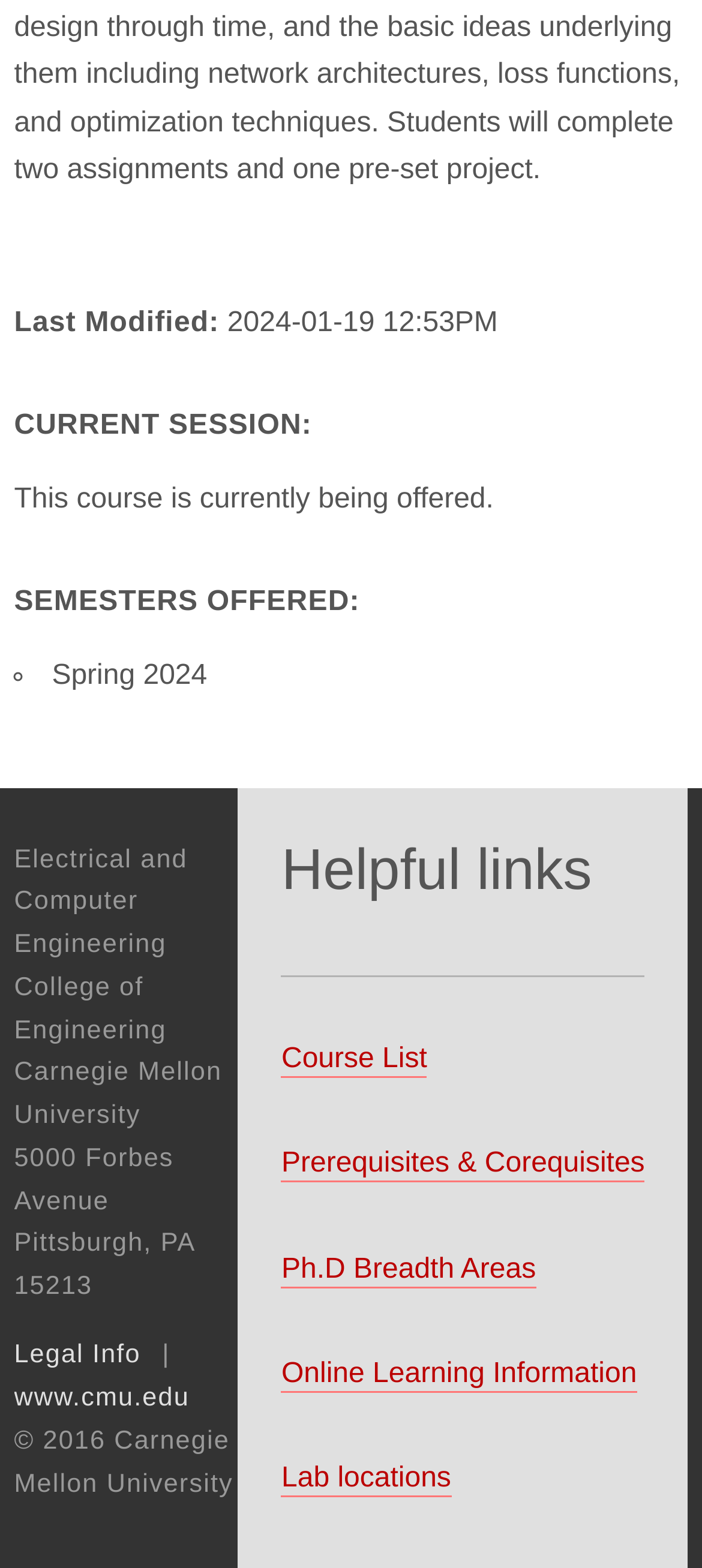Ascertain the bounding box coordinates for the UI element detailed here: "Contact us". The coordinates should be provided as [left, top, right, bottom] with each value being a float between 0 and 1.

None